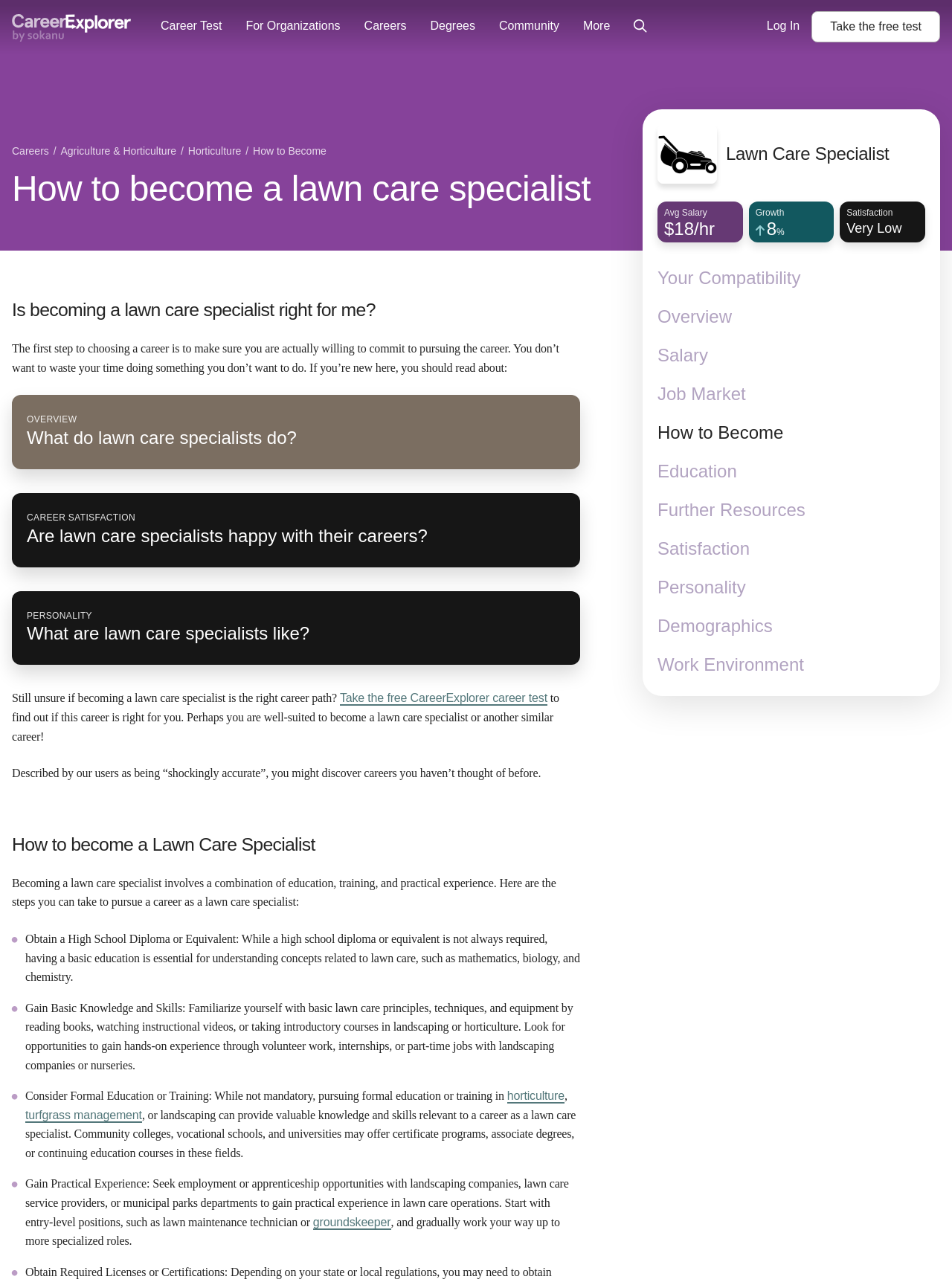Answer the question below using just one word or a short phrase: 
What is the career being discussed on this webpage?

Lawn care specialist